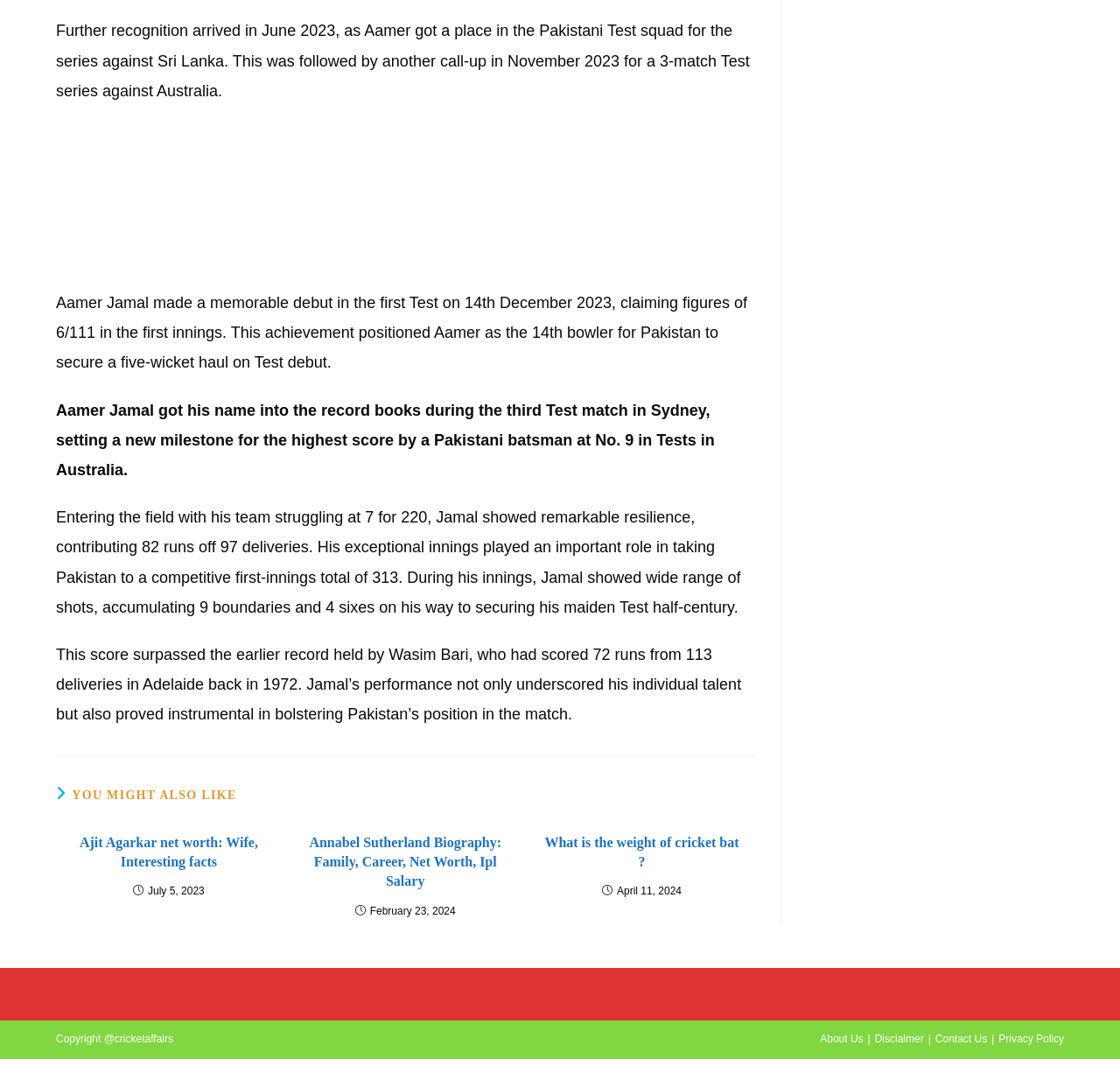What is the highest score by a Pakistani batsman at No. 9 in Tests in Australia?
Provide a concise answer using a single word or phrase based on the image.

82